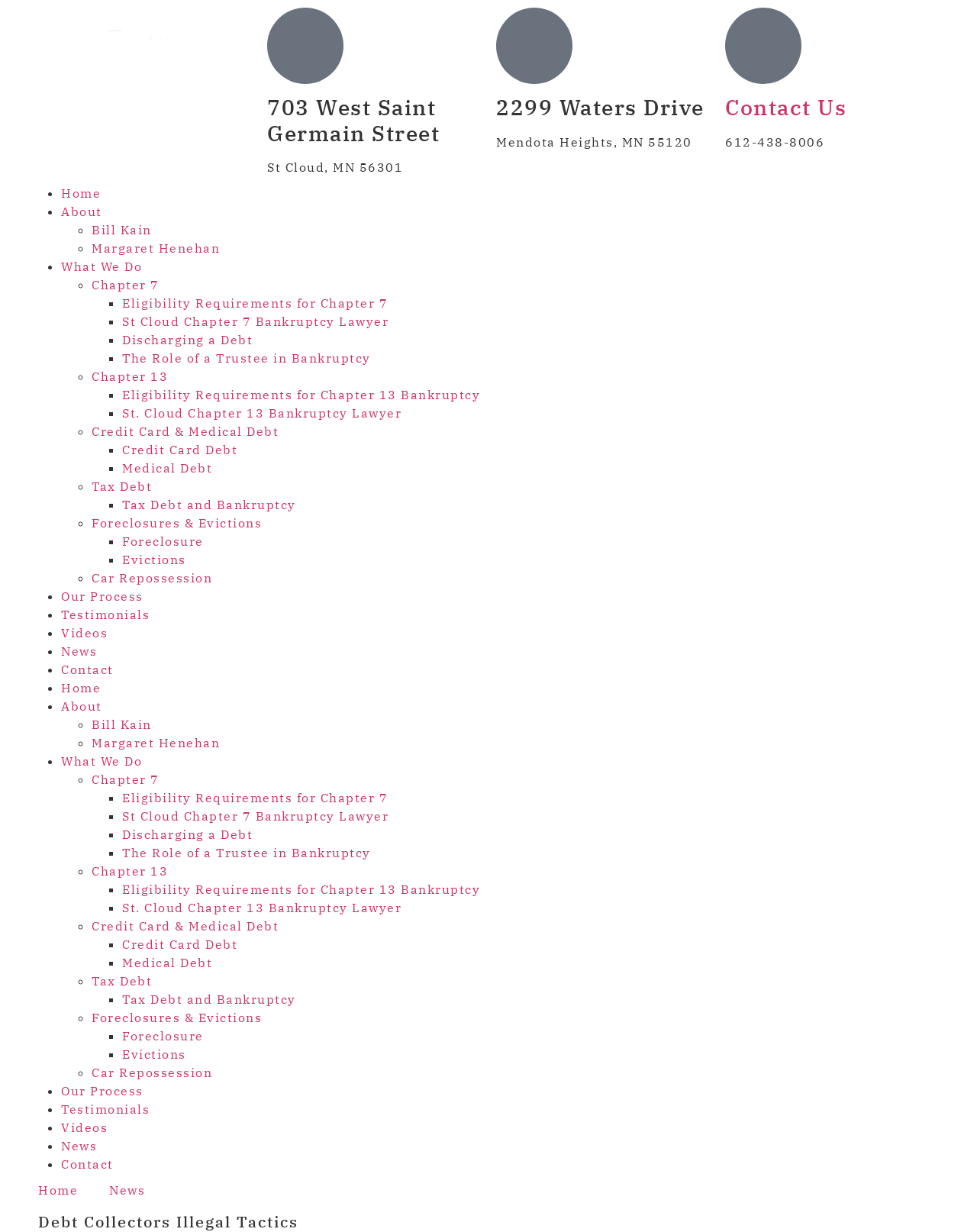Convey a detailed summary of the webpage, mentioning all key elements.

This webpage appears to be a law firm's website, specifically focused on bankruptcy and debt-related services. The page is divided into several sections, with a prominent heading "Debt Collectors Illegal Tactics" at the top. 

On the top-left side, there are two addresses listed: "703 West Saint Germain Street, St Cloud, MN 56301" and "2299 Waters Drive, Mendota Heights, MN 55120". Below these addresses, there is a "Contact Us" section with a phone number "612-438-8006" and a link to a contact page.

To the right of the addresses, there is a navigation menu with links to various pages, including "Home", "About", "What We Do", and more. These links are organized into categories, such as "Chapter 7" and "Chapter 13" bankruptcy, "Credit Card & Medical Debt", "Tax Debt", and "Foreclosures & Evictions". Each category has sub-links to more specific topics.

At the bottom of the page, there are additional links to pages like "Our Process", "Testimonials", "Videos", and "News". There is also a duplicate navigation menu at the bottom of the page.

Overall, the webpage appears to be a resource for individuals seeking information and services related to debt and bankruptcy, with a focus on the law firm's expertise and services.